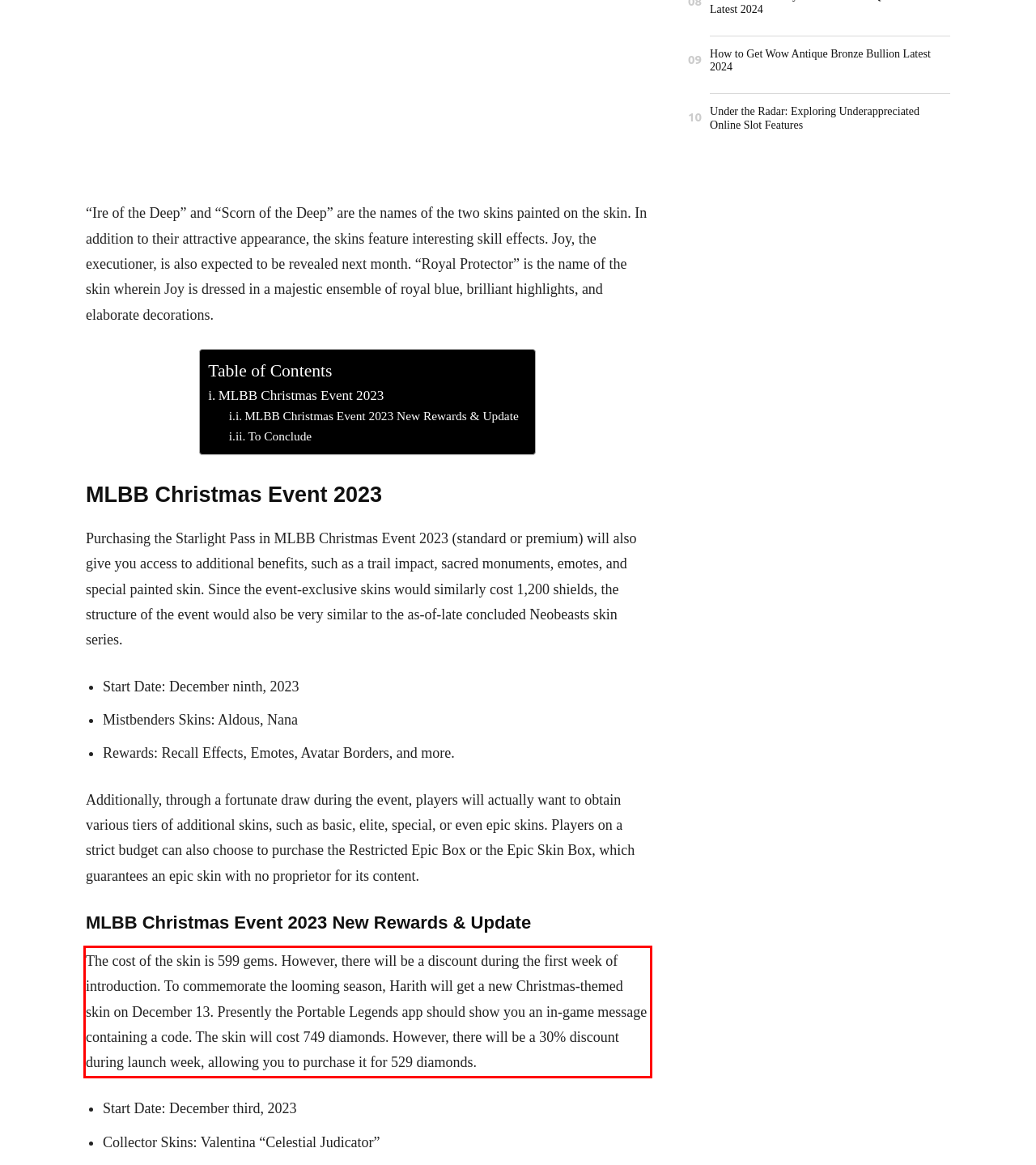With the given screenshot of a webpage, locate the red rectangle bounding box and extract the text content using OCR.

The cost of the skin is 599 gems. However, there will be a discount during the first week of introduction. To commemorate the looming season, Harith will get a new Christmas-themed skin on December 13. Presently the Portable Legends app should show you an in-game message containing a code. The skin will cost 749 diamonds. However, there will be a 30% discount during launch week, allowing you to purchase it for 529 diamonds.